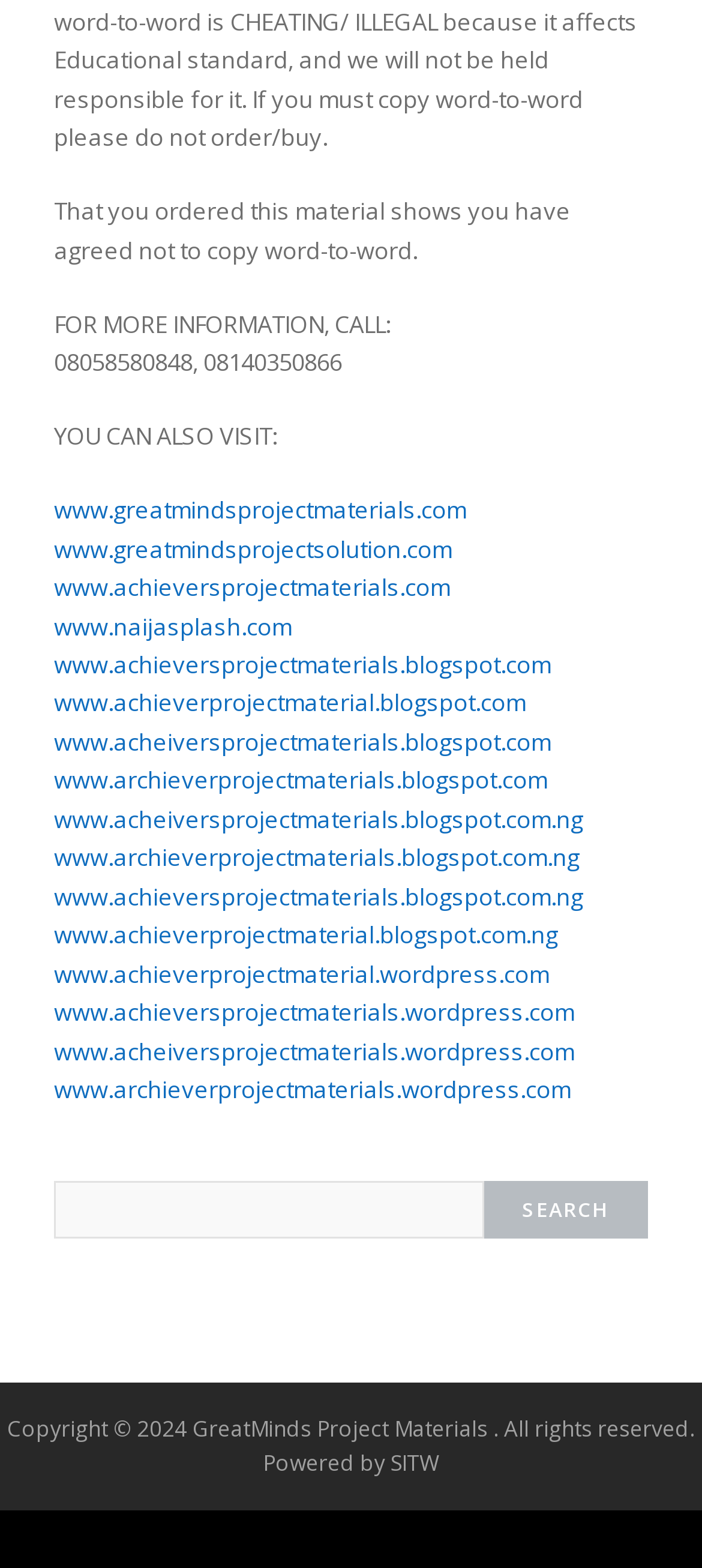What is the text on the search button?
Using the information from the image, give a concise answer in one word or a short phrase.

SEARCH